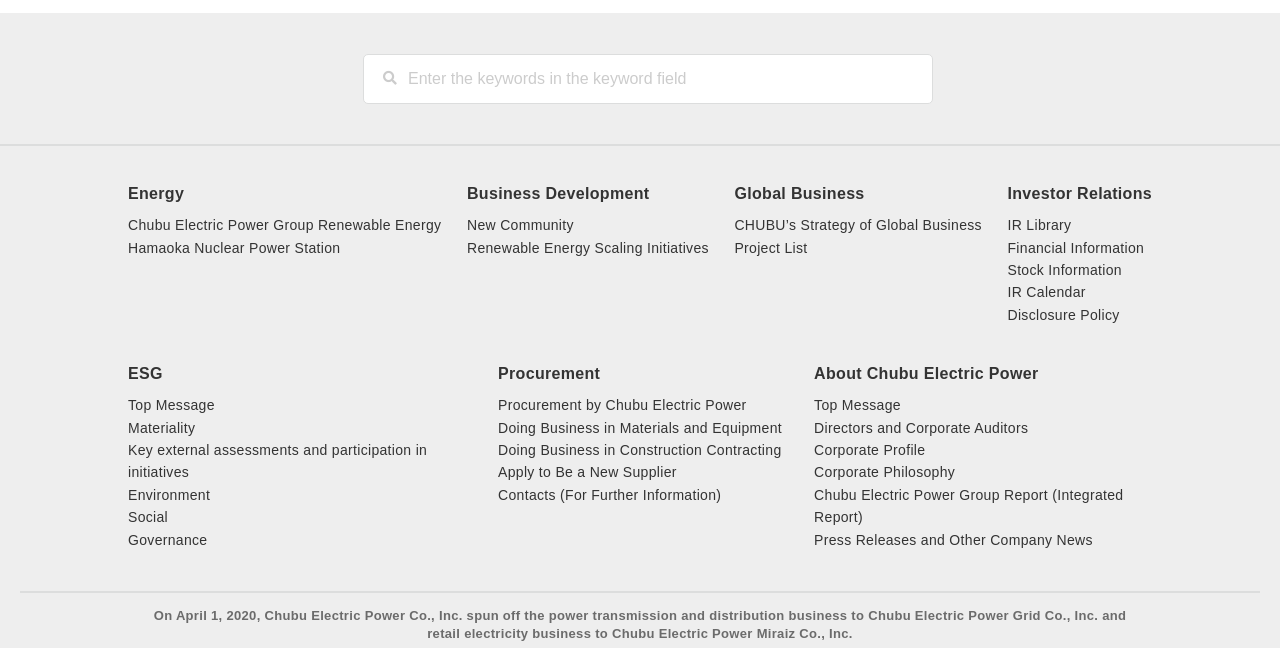Locate the bounding box coordinates of the area that needs to be clicked to fulfill the following instruction: "Click on the 'Tags' button". The coordinates should be in the format of four float numbers between 0 and 1, namely [left, top, right, bottom].

None